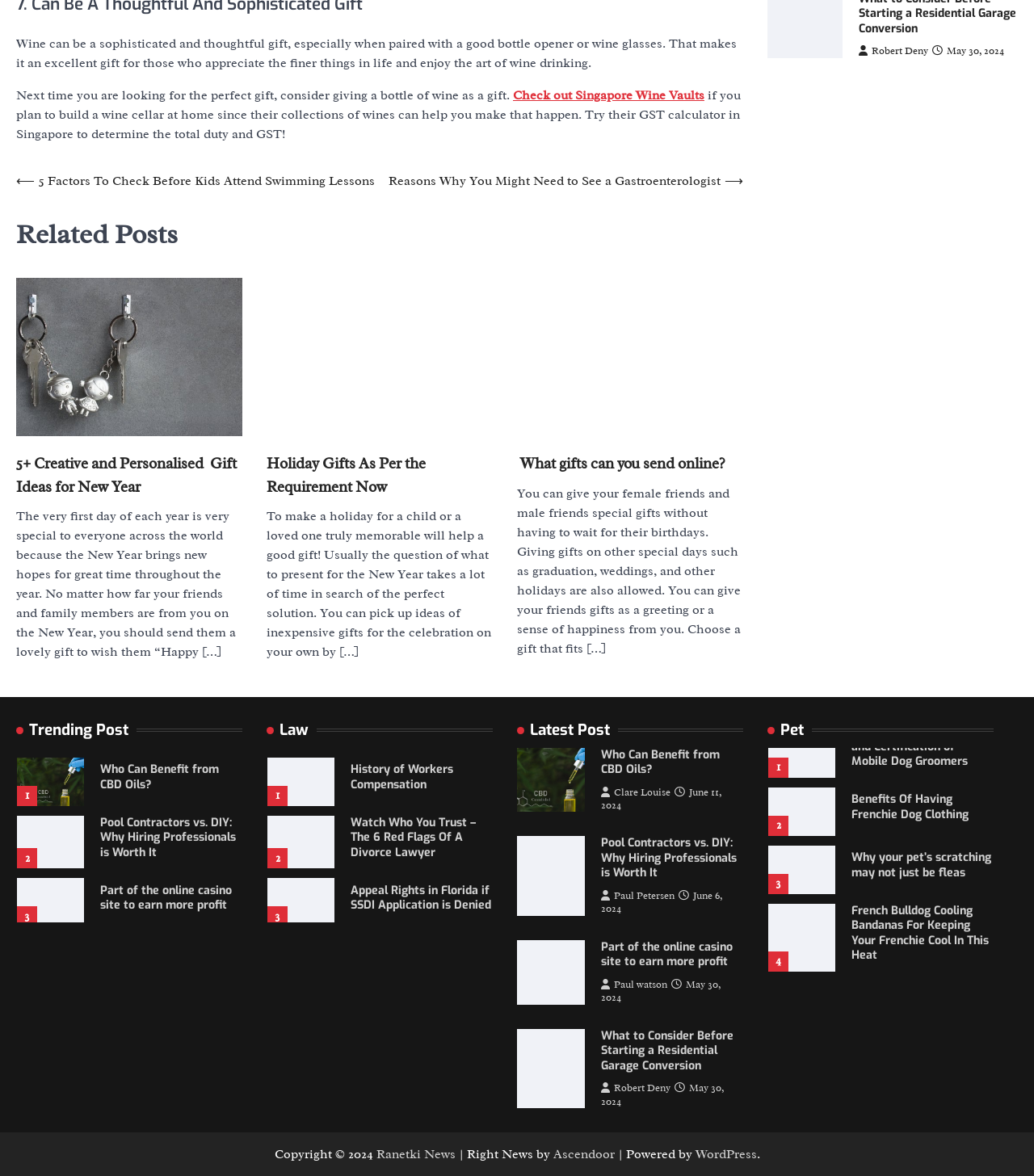Please identify the bounding box coordinates of the element I should click to complete this instruction: 'Learn about Non-Defense Discretionary Programs'. The coordinates should be given as four float numbers between 0 and 1, like this: [left, top, right, bottom].

None